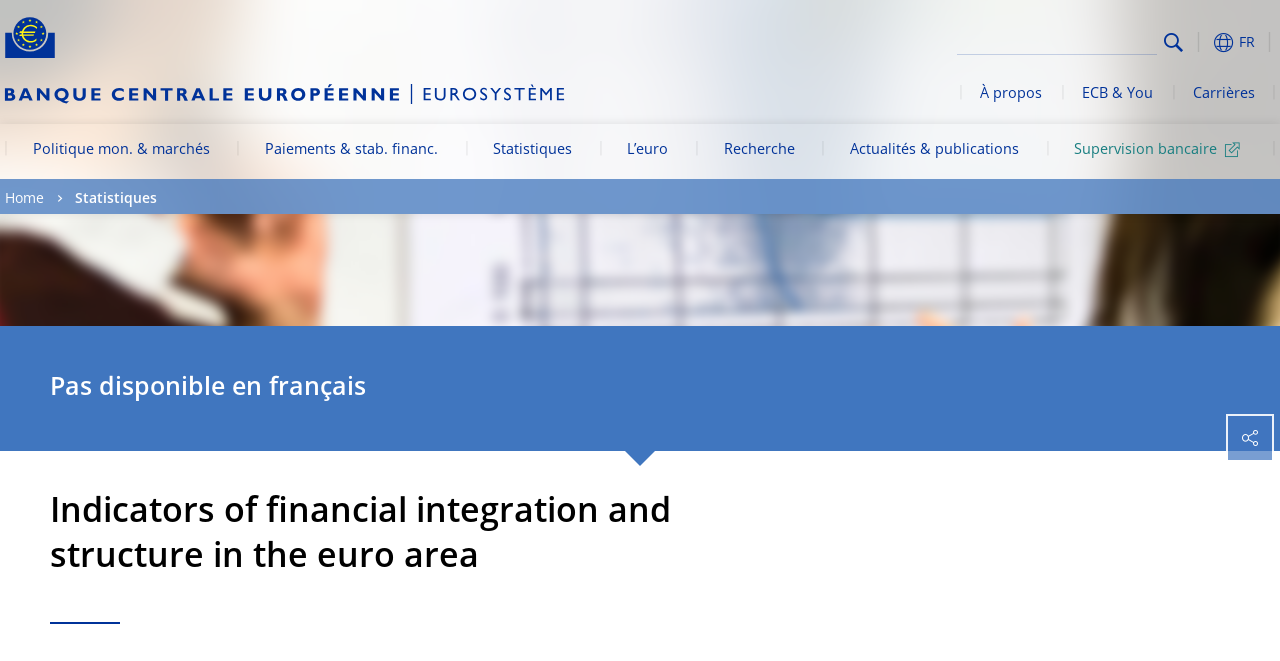Answer this question in one word or a short phrase: What is the language of the current webpage?

French